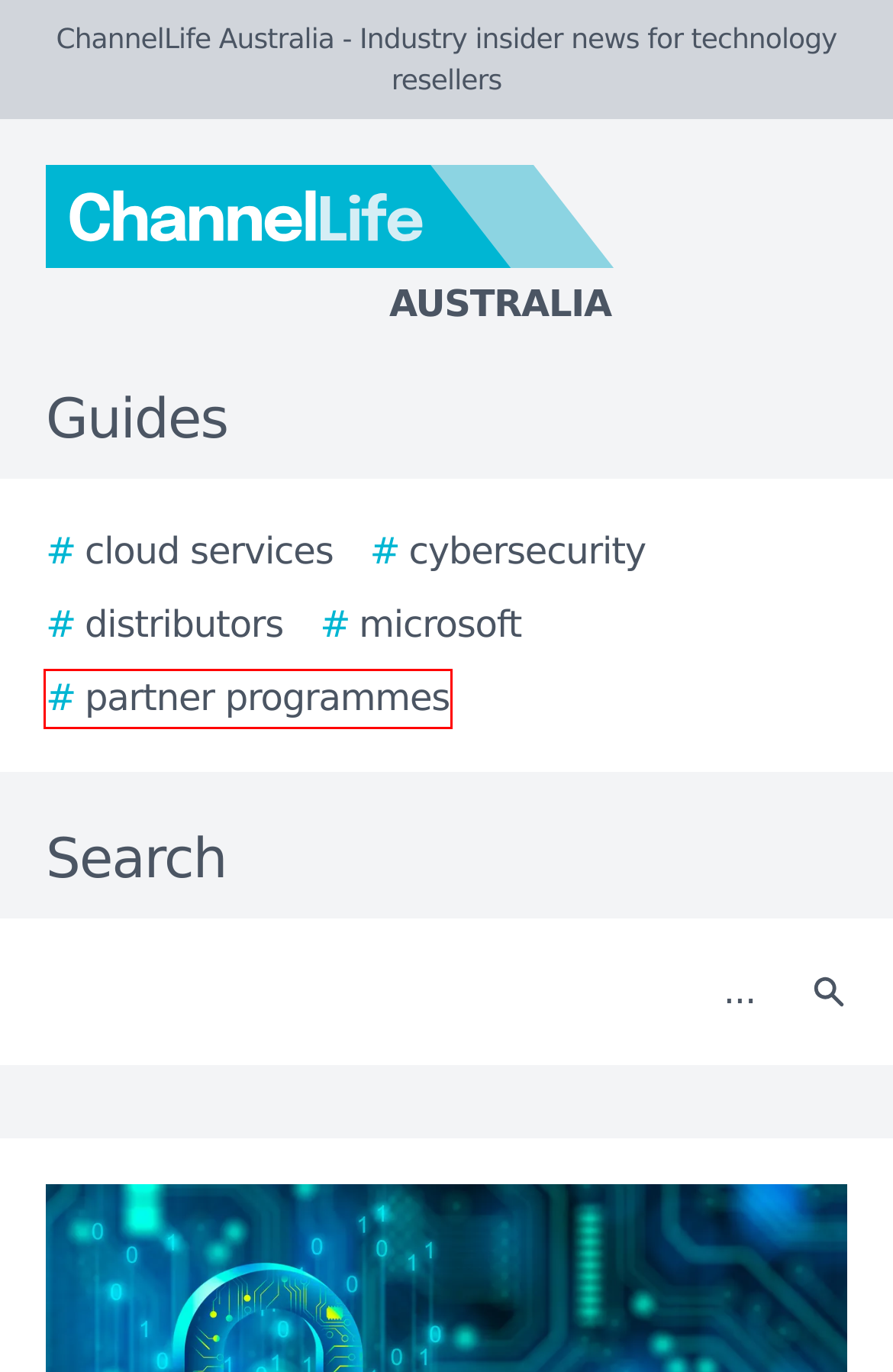You are presented with a screenshot of a webpage containing a red bounding box around a particular UI element. Select the best webpage description that matches the new webpage after clicking the element within the bounding box. Here are the candidates:
A. IT Brief Australia - Media kit
B. Distributors stories - TechDay Australia
C. The 2024 Ultimate Guide to Cloud Services
D. The 2024 Ultimate Guide to Partner Programmes
E. Join our mailing list
F. TelcoNews Australia - Telecommunications news for ICT decision-makers
G. The 2024 Ultimate Guide to Cybersecurity
H. CFOtech Australia - Media kit

D